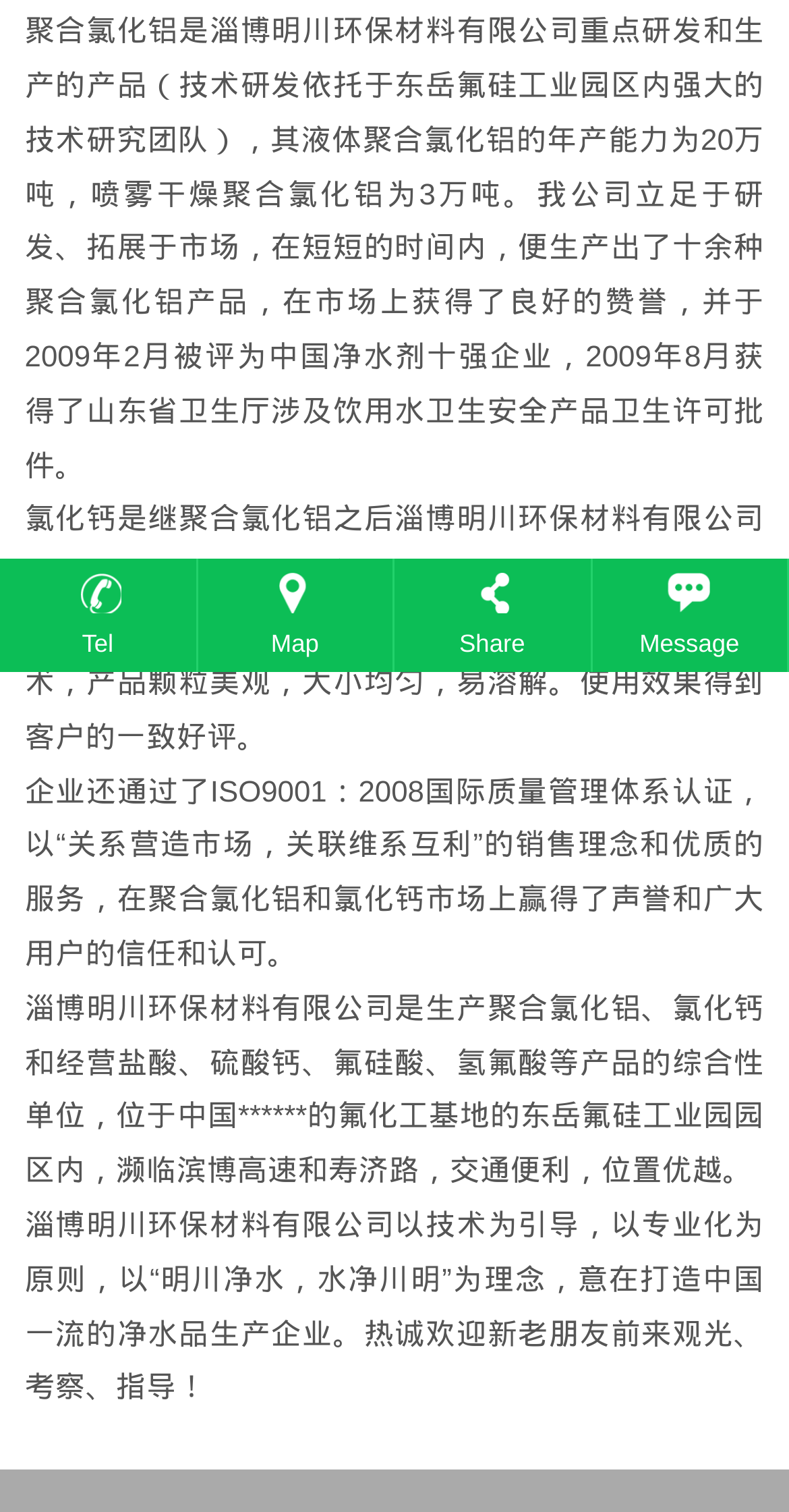Predict the bounding box coordinates of the UI element that matches this description: "Share". The coordinates should be in the format [left, top, right, bottom] with each value between 0 and 1.

[0.5, 0.369, 0.75, 0.444]